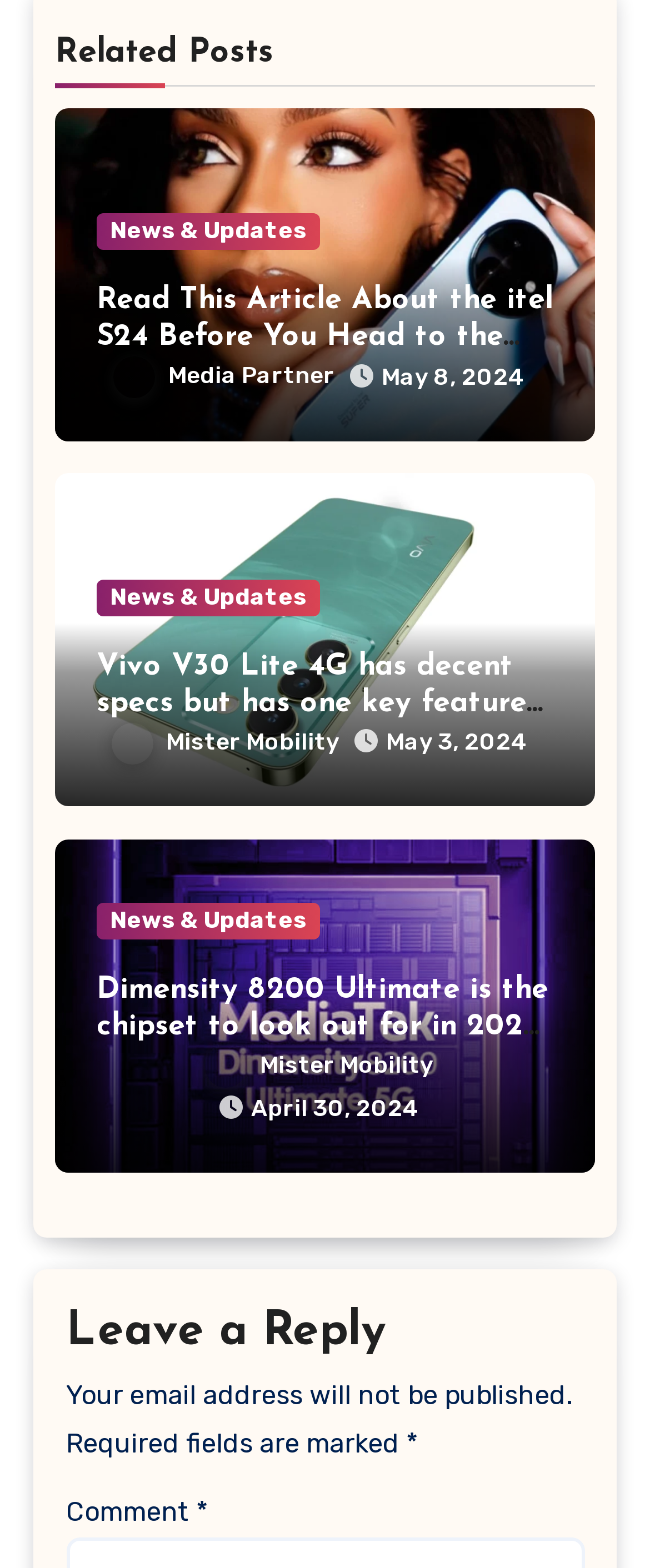Please identify the bounding box coordinates of the element's region that I should click in order to complete the following instruction: "Read the article about Vivo V30 Lite 4G". The bounding box coordinates consist of four float numbers between 0 and 1, i.e., [left, top, right, bottom].

[0.149, 0.414, 0.851, 0.46]